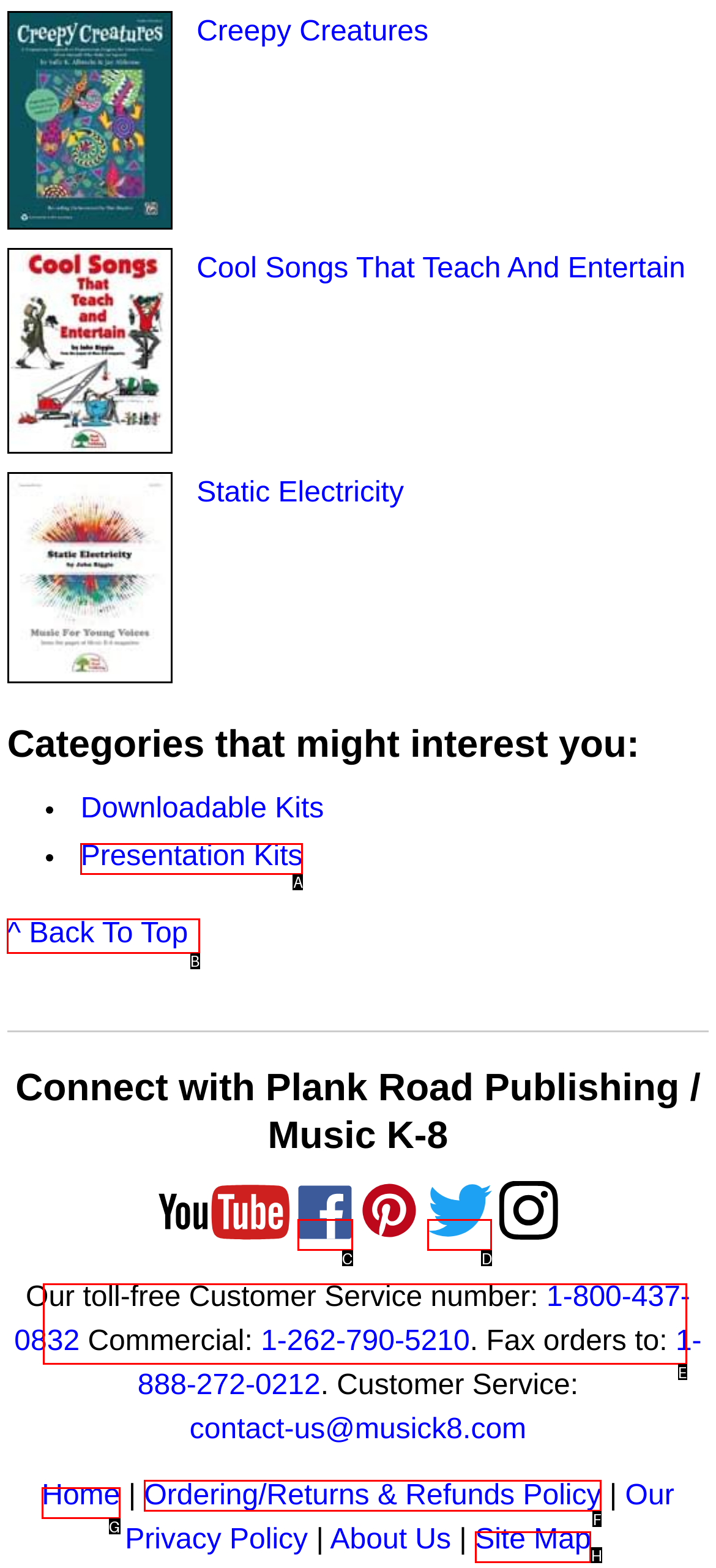Select the proper UI element to click in order to perform the following task: View the 'Ordering/Returns & Refunds Policy'. Indicate your choice with the letter of the appropriate option.

F